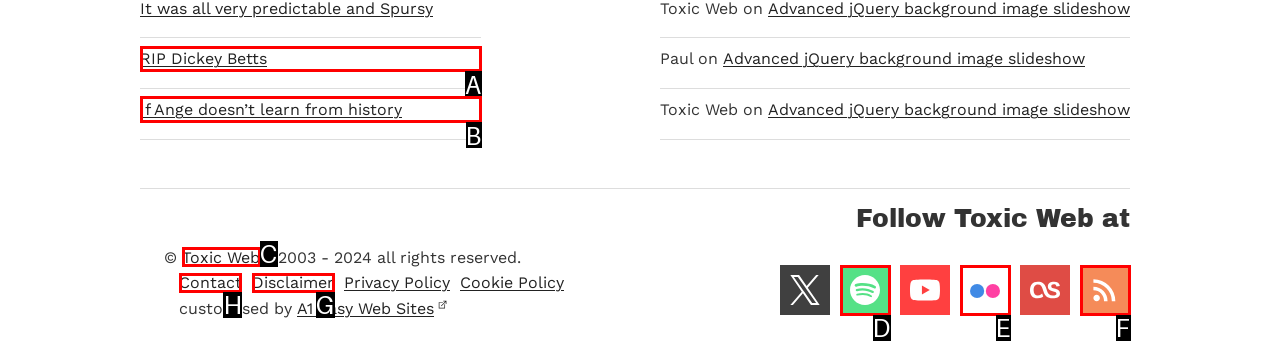Tell me which option I should click to complete the following task: View Physical Therapy In Wallington
Answer with the option's letter from the given choices directly.

None